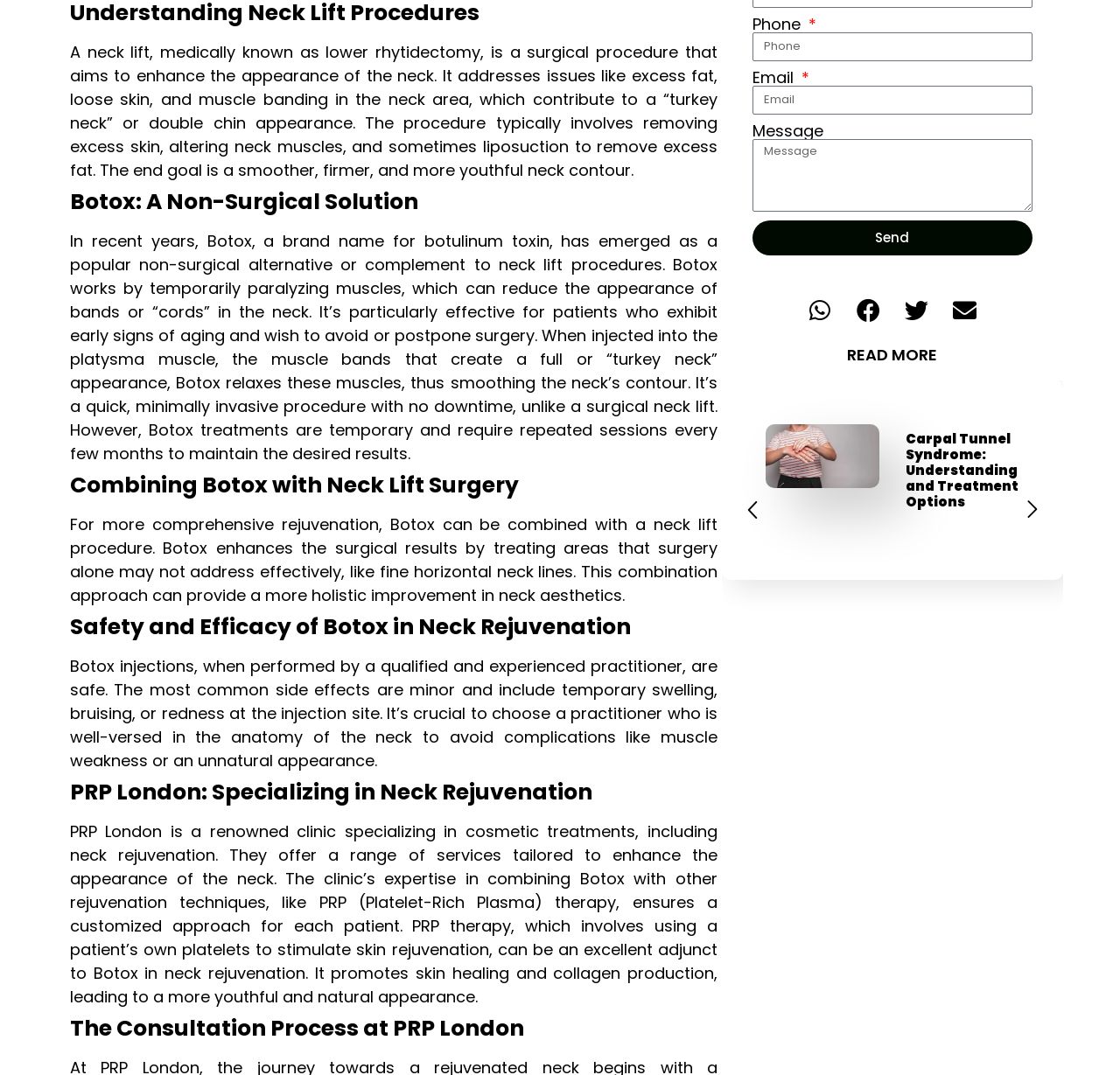Determine the bounding box for the described HTML element: "February 2020". Ensure the coordinates are four float numbers between 0 and 1 in the format [left, top, right, bottom].

None